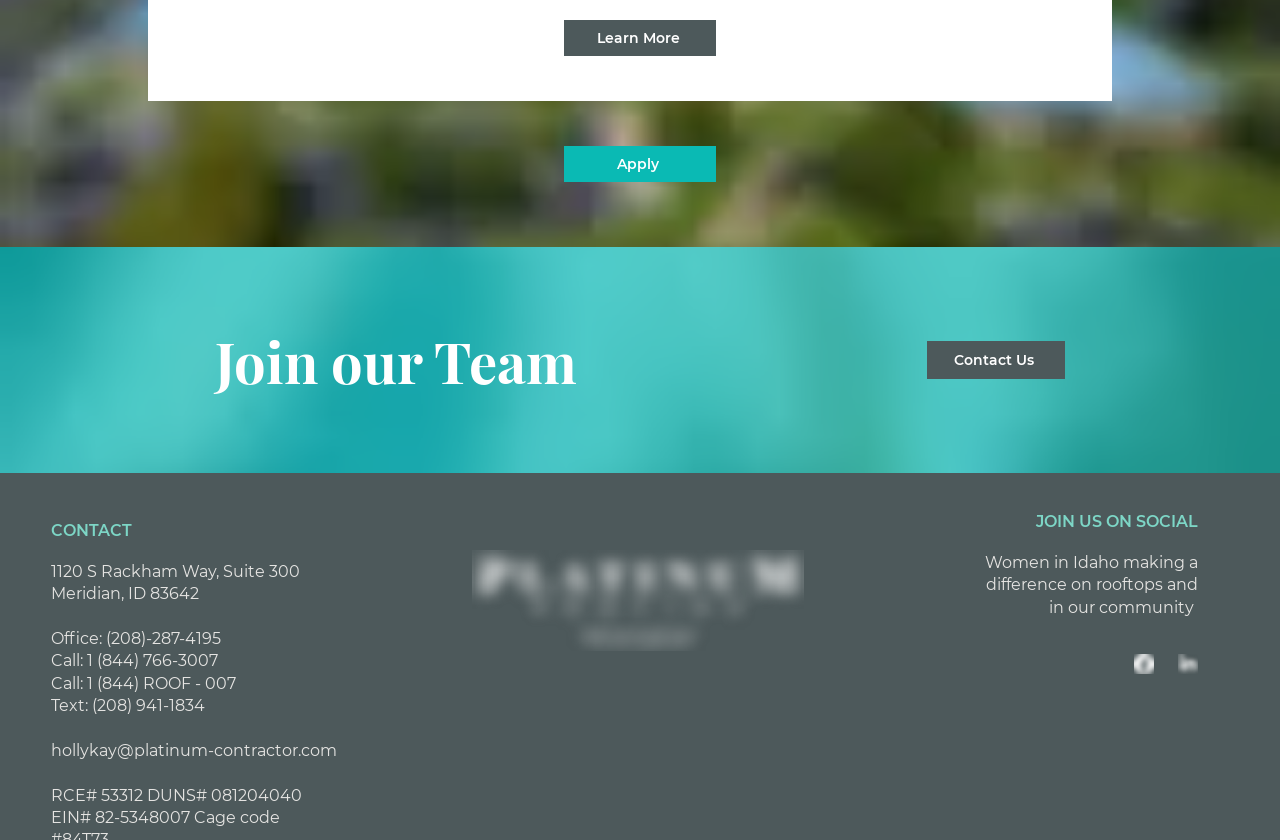Using the information from the screenshot, answer the following question thoroughly:
What is the main purpose of this webpage?

Based on the webpage content, I can see a 'Join our Team' heading and 'Apply' and 'Learn More' buttons, which suggests that the main purpose of this webpage is to allow users to apply for a job or learn more about the company.